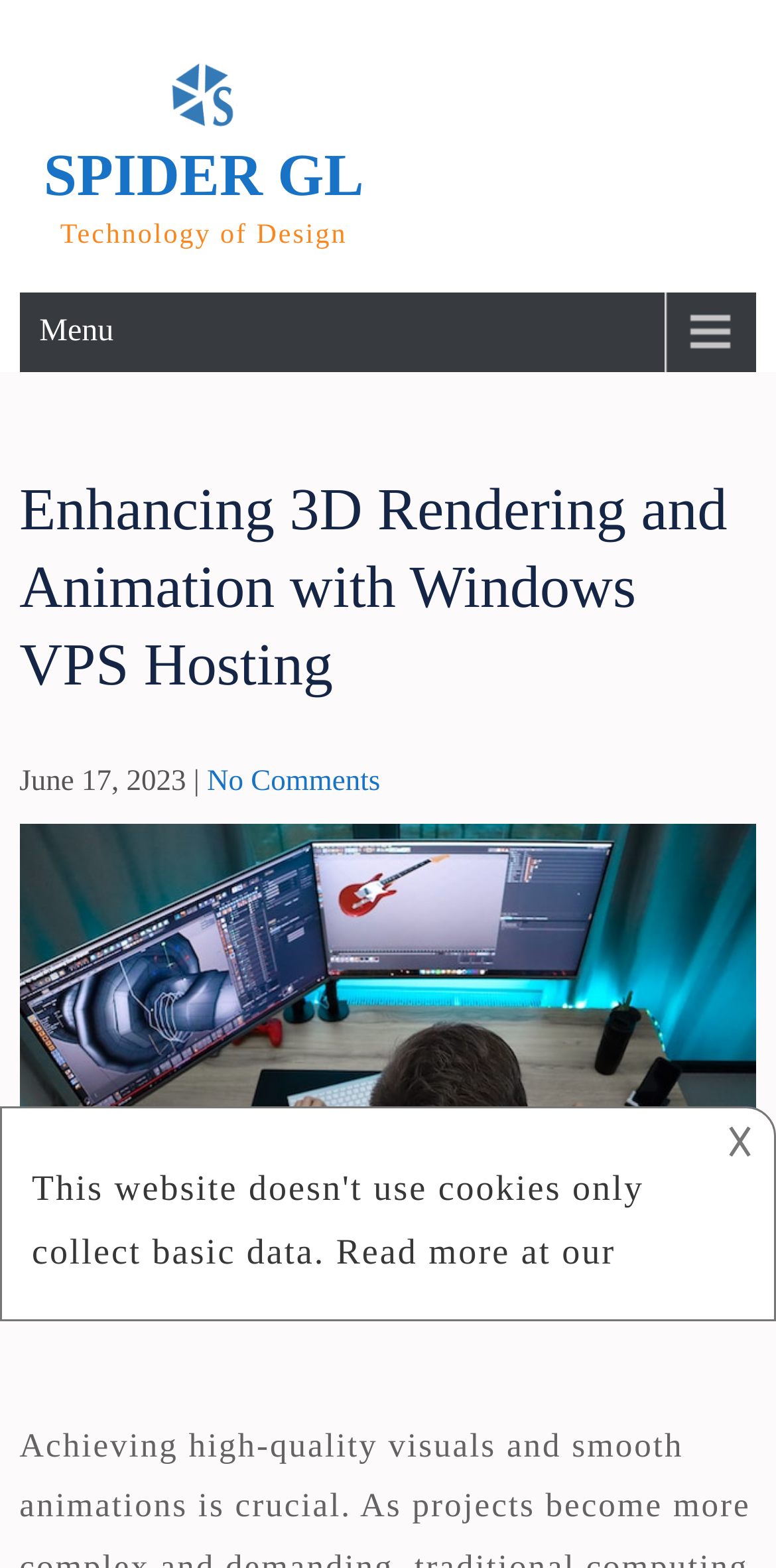Generate a thorough caption detailing the webpage content.

The webpage is about enhancing 3D rendering and animation with Windows VPS hosting, specifically highlighting the technology of Spider GL. At the top left, there is a logo of Spider GL, which is an image with a link to the Spider GL website. Next to the logo, there is a heading that reads "SPIDER GL" in a larger font size. Below the logo and heading, there is a text that says "Technology of Design".

On the top right, there is a menu link that spans almost the entire width of the page. Below the menu, there is a header section that contains the main title of the webpage, "Enhancing 3D Rendering and Animation with Windows VPS Hosting". This title is followed by the date "June 17, 2023", a separator character "|", and a link that says "No Comments".

The main content of the webpage is an image that takes up most of the page, showcasing an example of designing objects in 3D. Below the image, there is a small non-breaking space character. At the bottom of the page, there is an iframe that contains a description, and a small icon with a character "𐌢" at the bottom right corner.